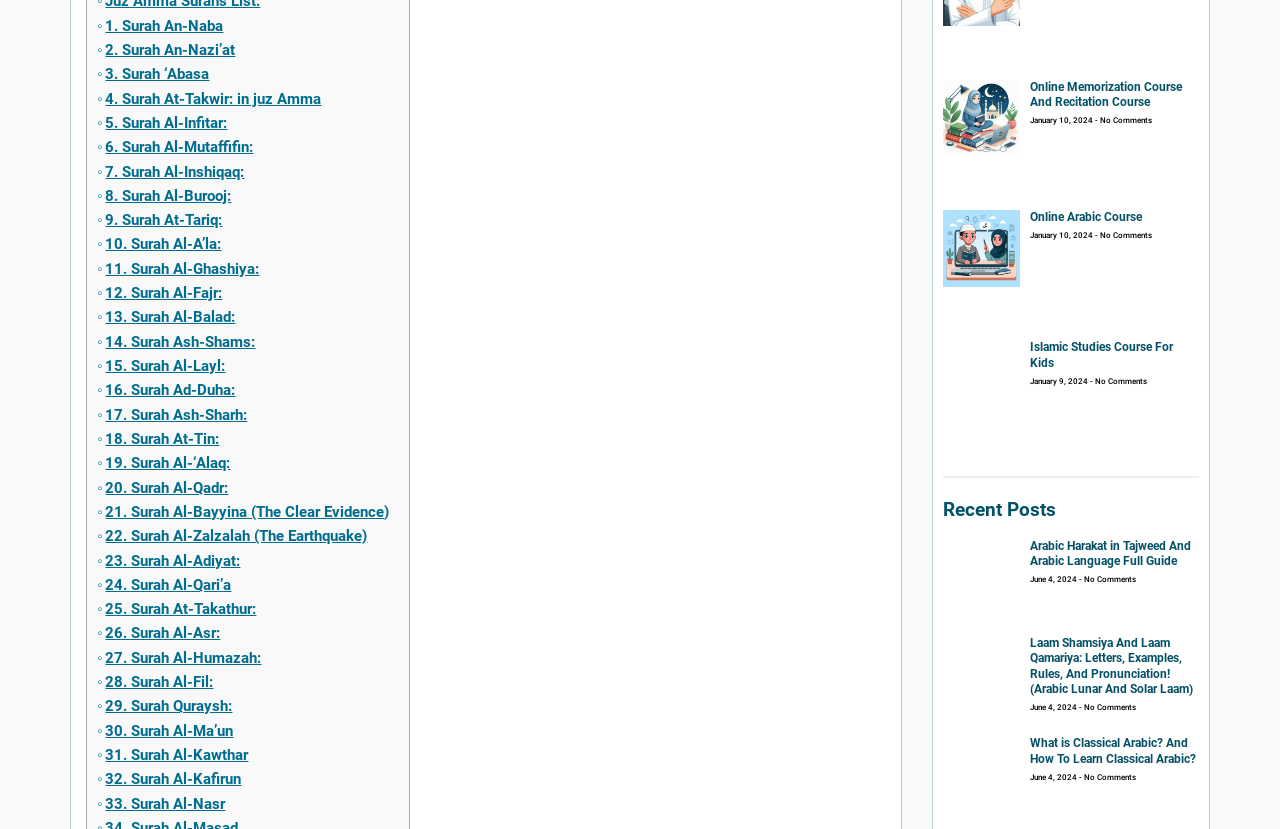Please indicate the bounding box coordinates of the element's region to be clicked to achieve the instruction: "Explore the Online Arabic Courses". Provide the coordinates as four float numbers between 0 and 1, i.e., [left, top, right, bottom].

[0.737, 0.253, 0.797, 0.399]